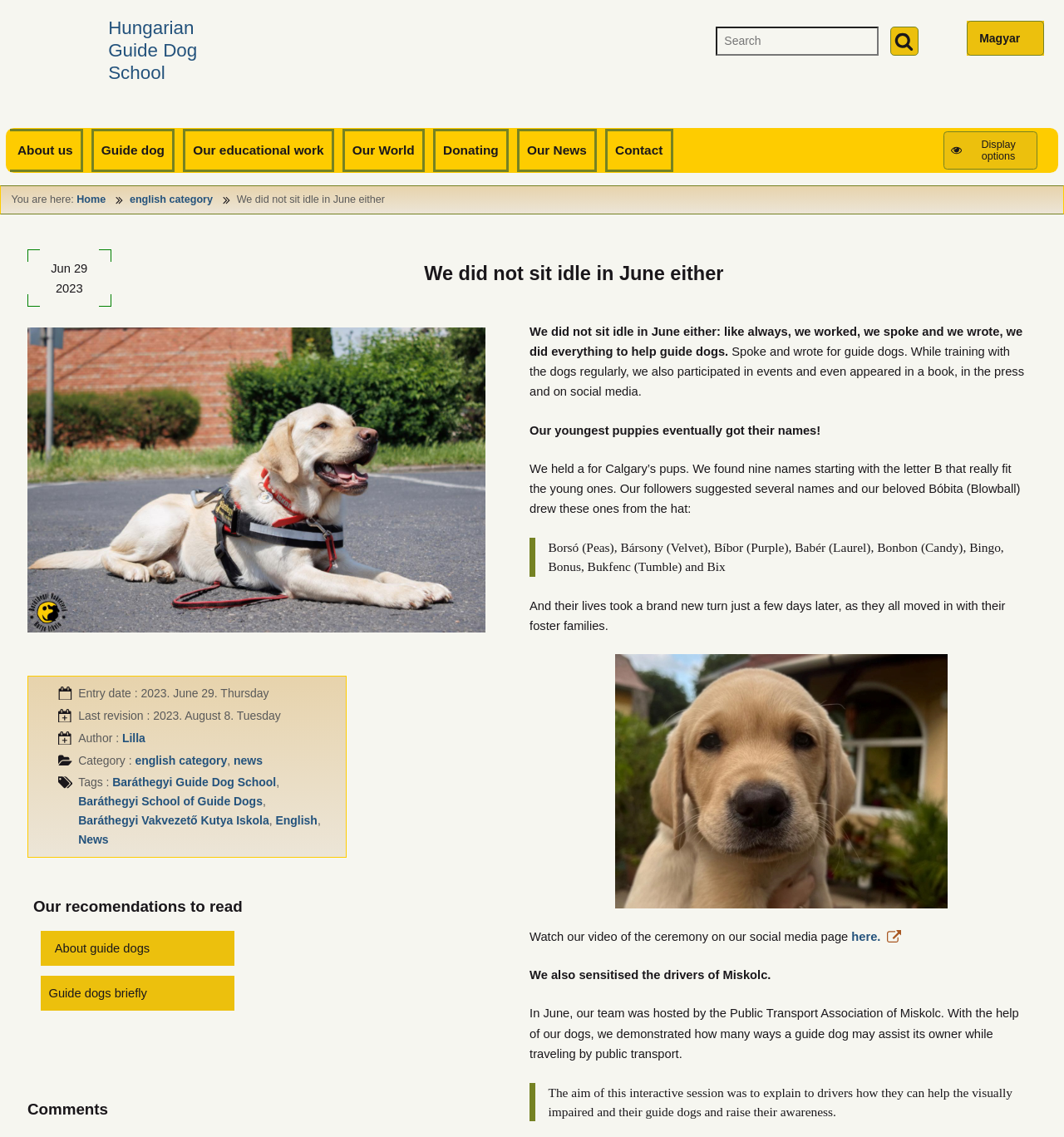Please identify the bounding box coordinates of the area that needs to be clicked to follow this instruction: "Watch the video on social media".

[0.8, 0.818, 0.853, 0.83]